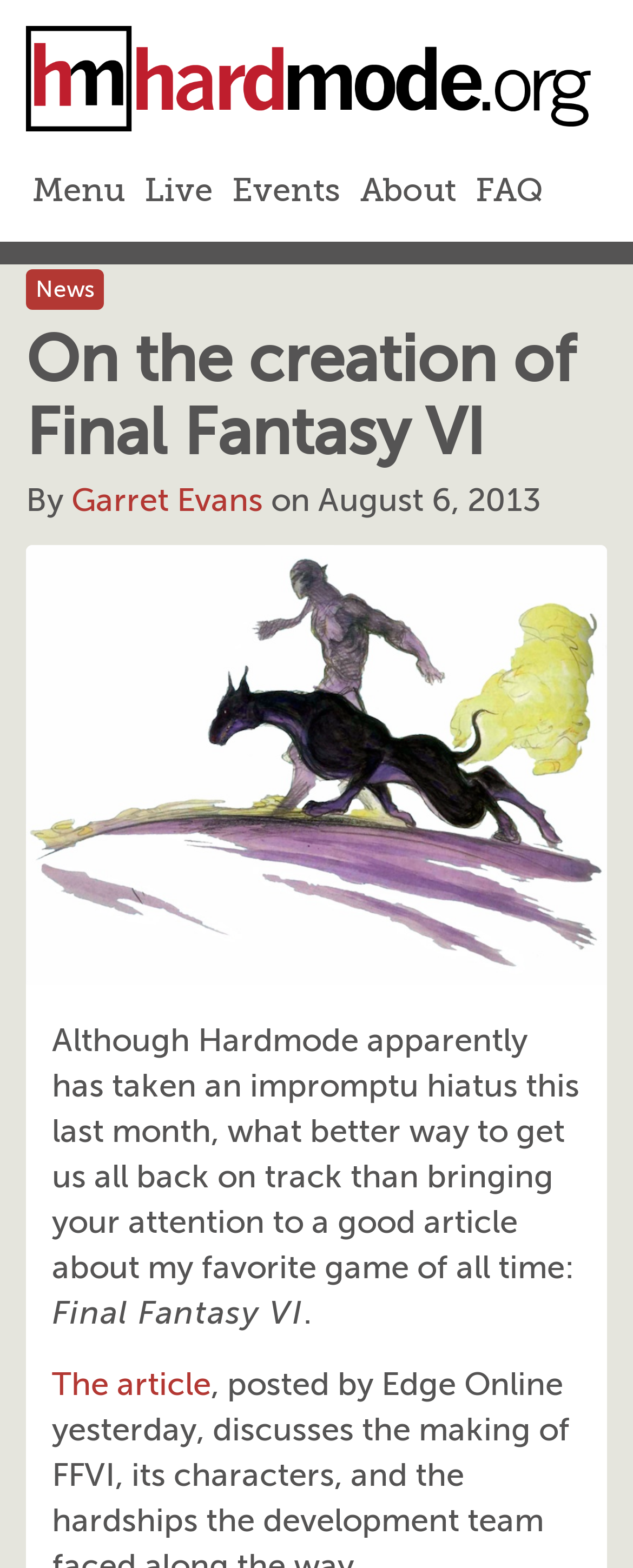Determine the bounding box coordinates for the UI element described. Format the coordinates as (top-left x, top-left y, bottom-right x, bottom-right y) and ensure all values are between 0 and 1. Element description: input value="Search" name="s" value="Search"

[0.041, 0.048, 0.959, 0.152]